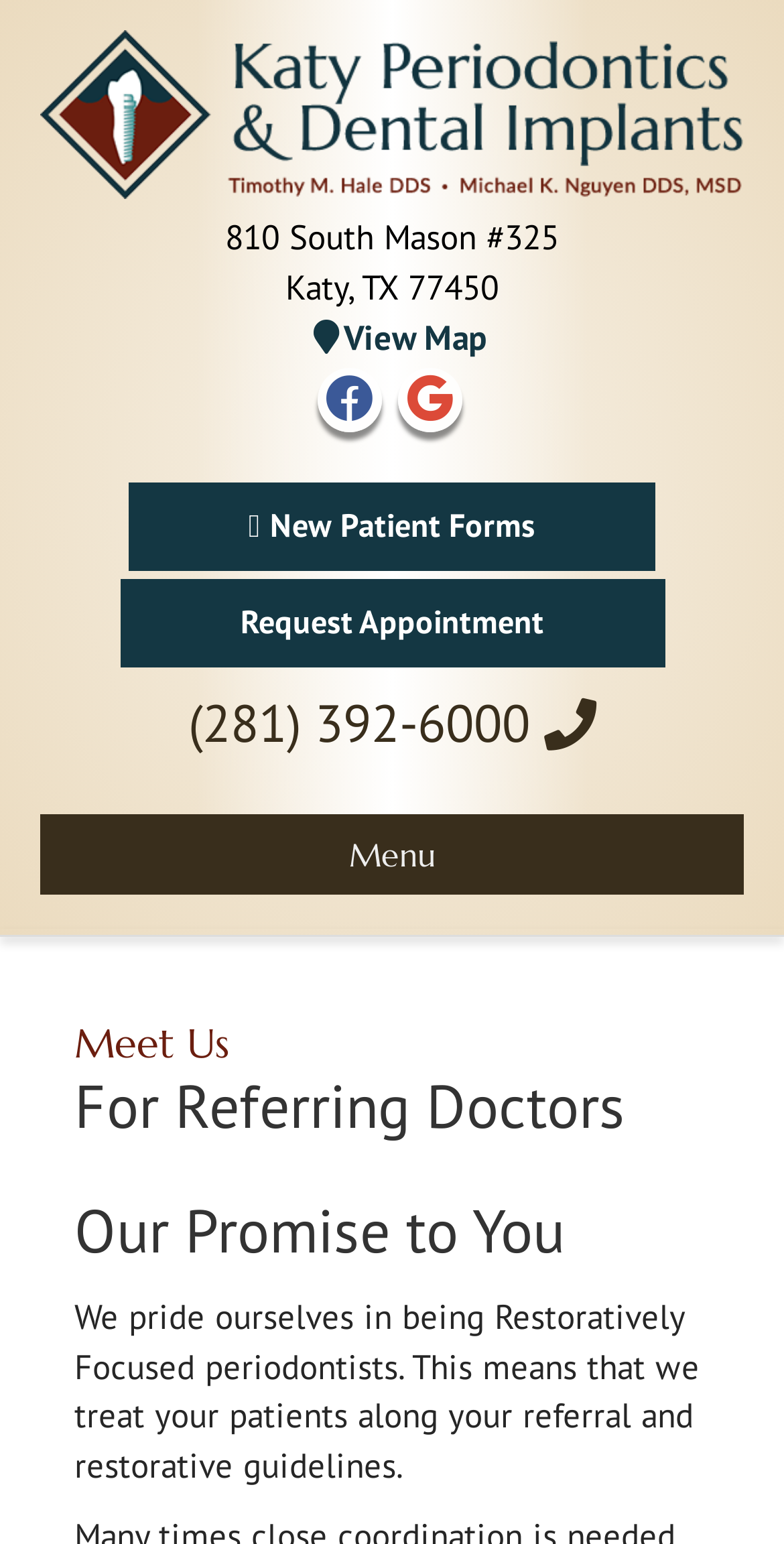Answer the question with a single word or phrase: 
How many navigation menus are available?

1